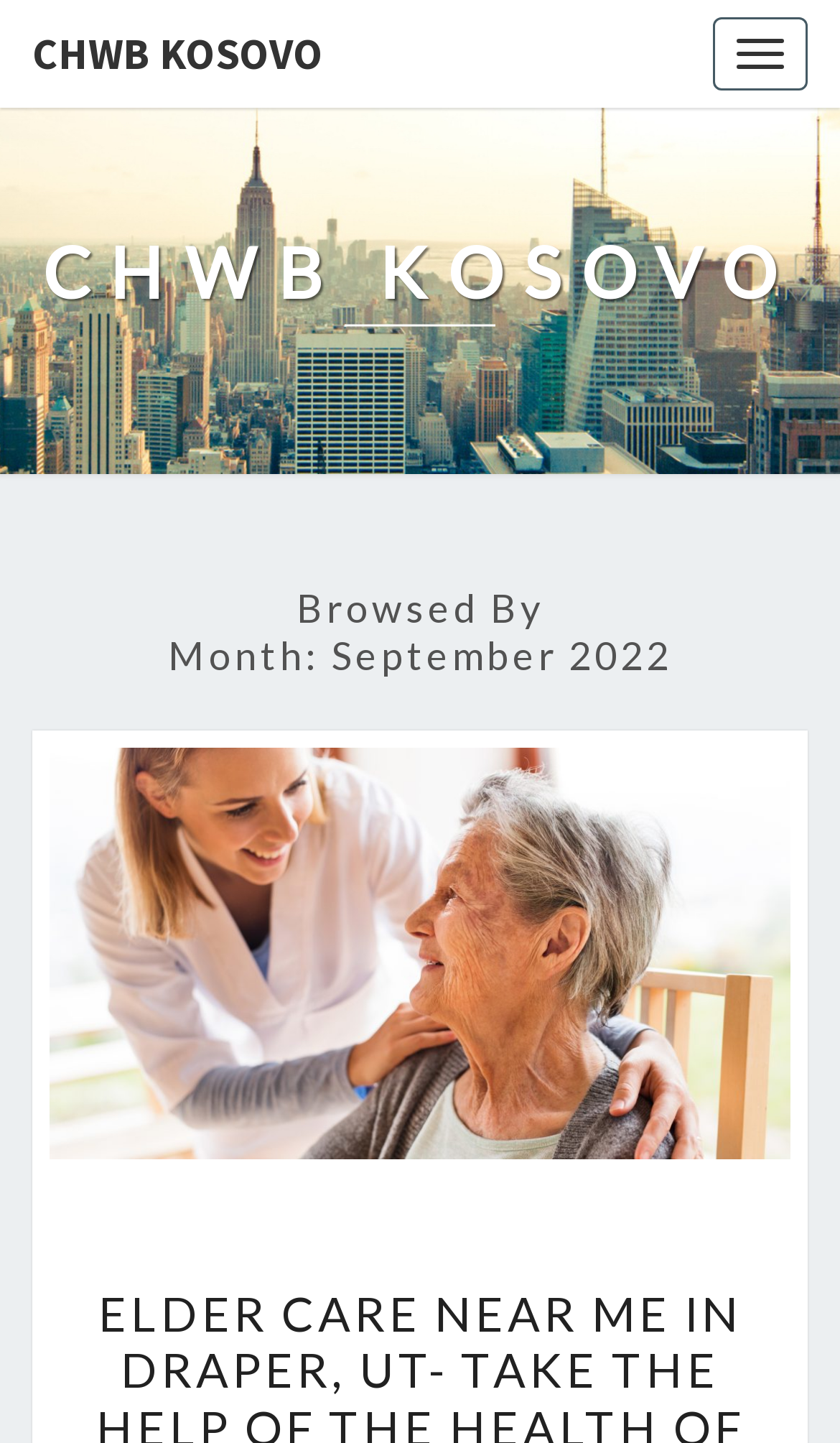Respond concisely with one word or phrase to the following query:
How many links are present on the webpage?

3